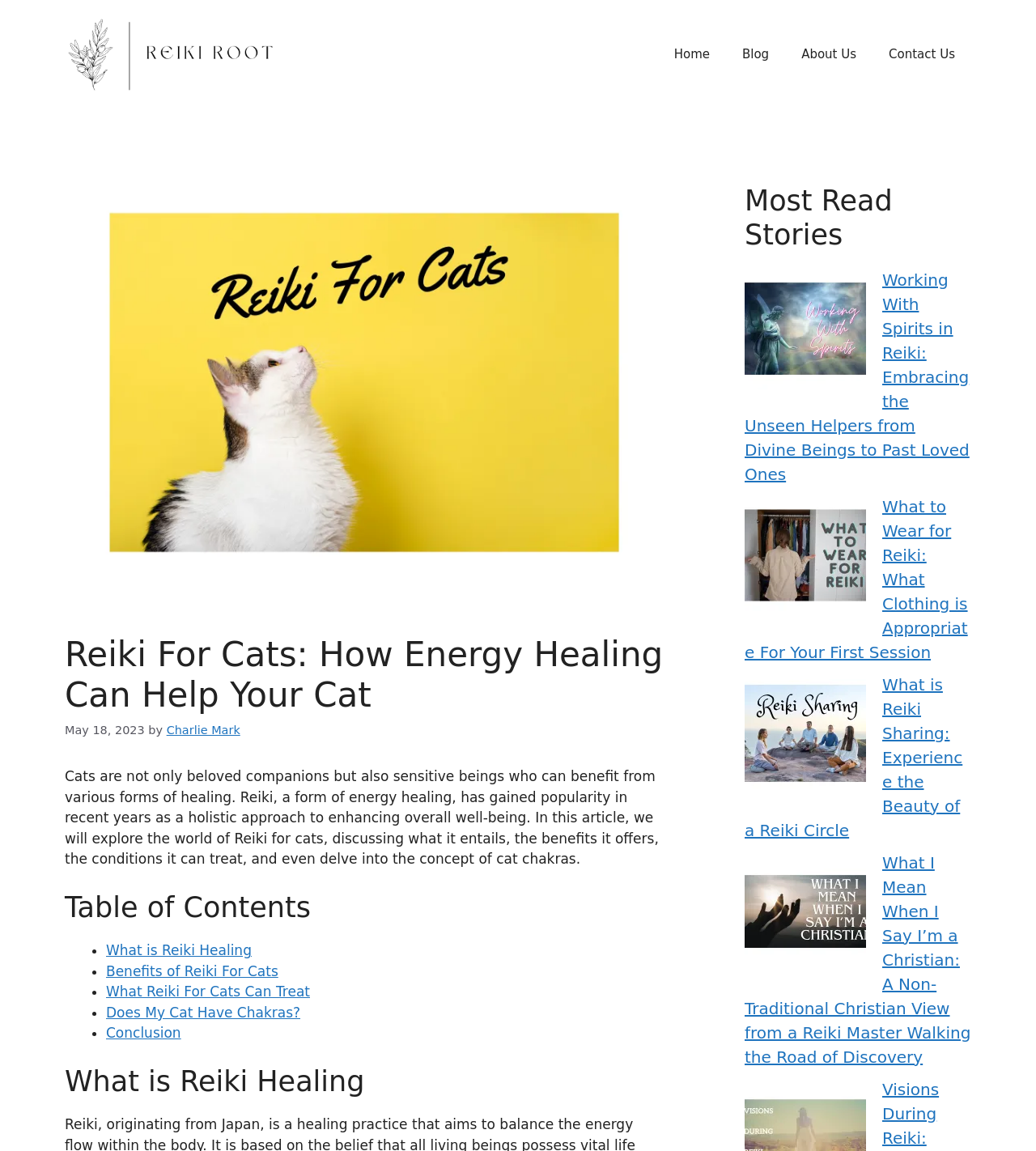Identify the primary heading of the webpage and provide its text.

Reiki For Cats: How Energy Healing Can Help Your Cat